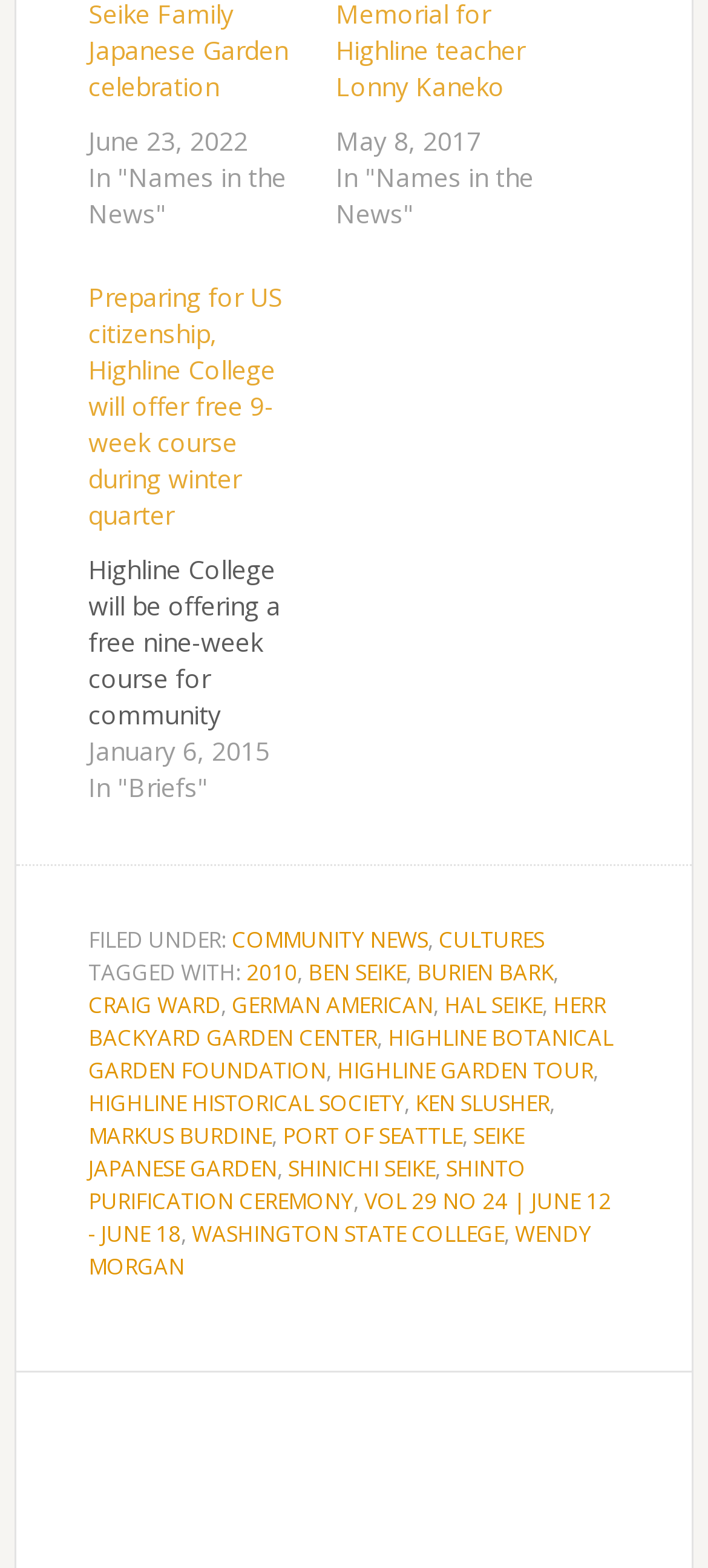Given the description Highline Botanical Garden Foundation, predict the bounding box coordinates of the UI element. Ensure the coordinates are in the format (top-left x, top-left y, bottom-right x, bottom-right y) and all values are between 0 and 1.

[0.125, 0.652, 0.866, 0.693]